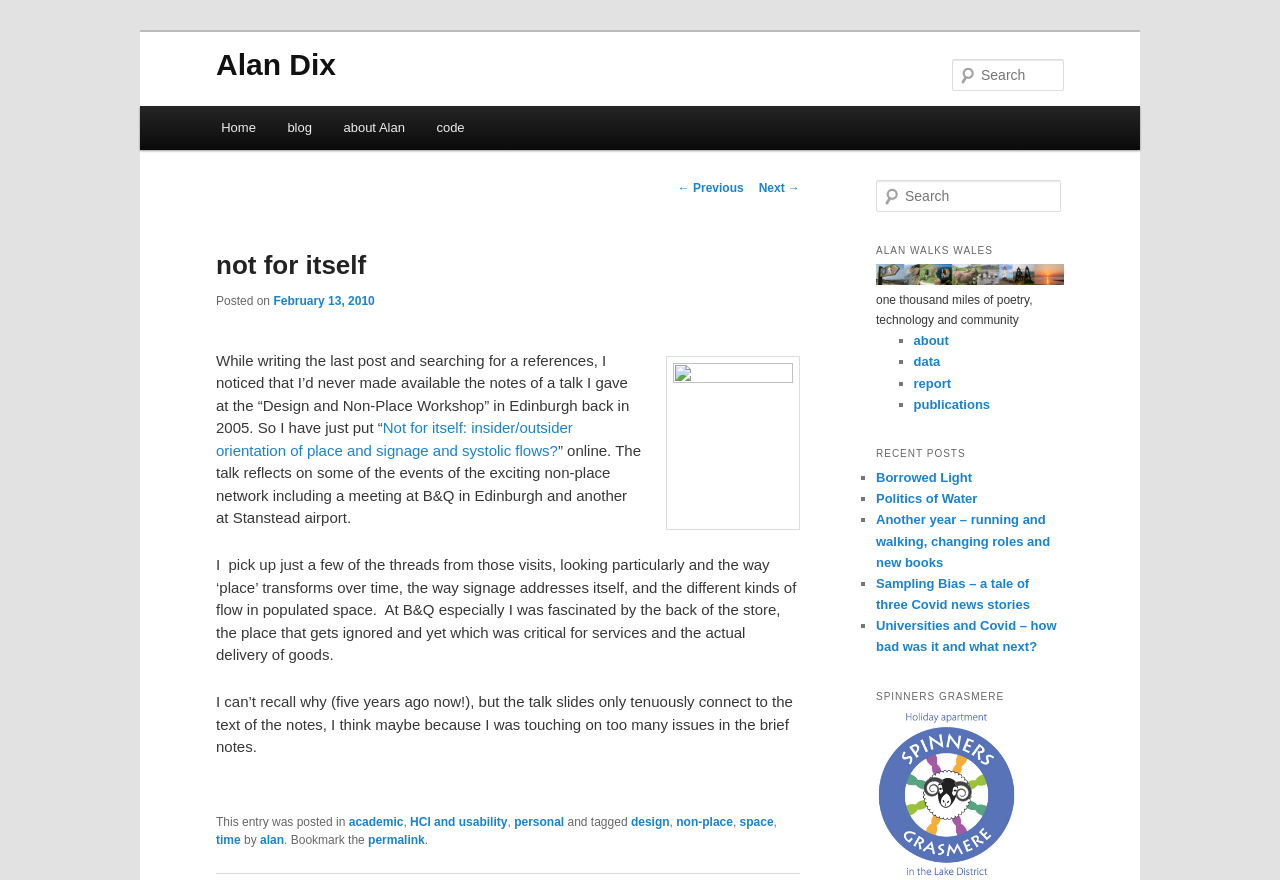Please specify the bounding box coordinates for the clickable region that will help you carry out the instruction: "Go to the home page".

[0.16, 0.121, 0.212, 0.17]